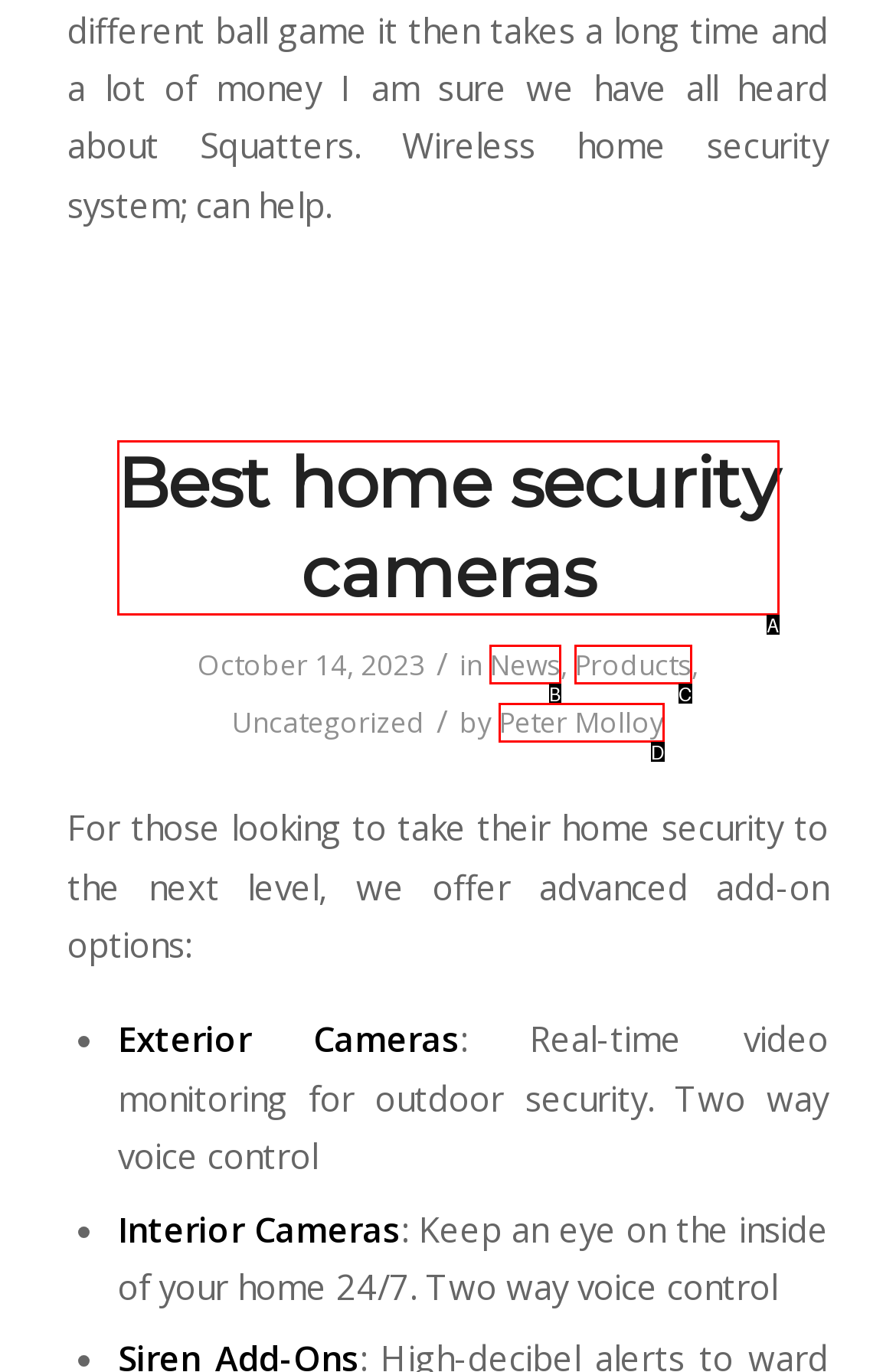Based on the element described as: Peter Molloy
Find and respond with the letter of the correct UI element.

D